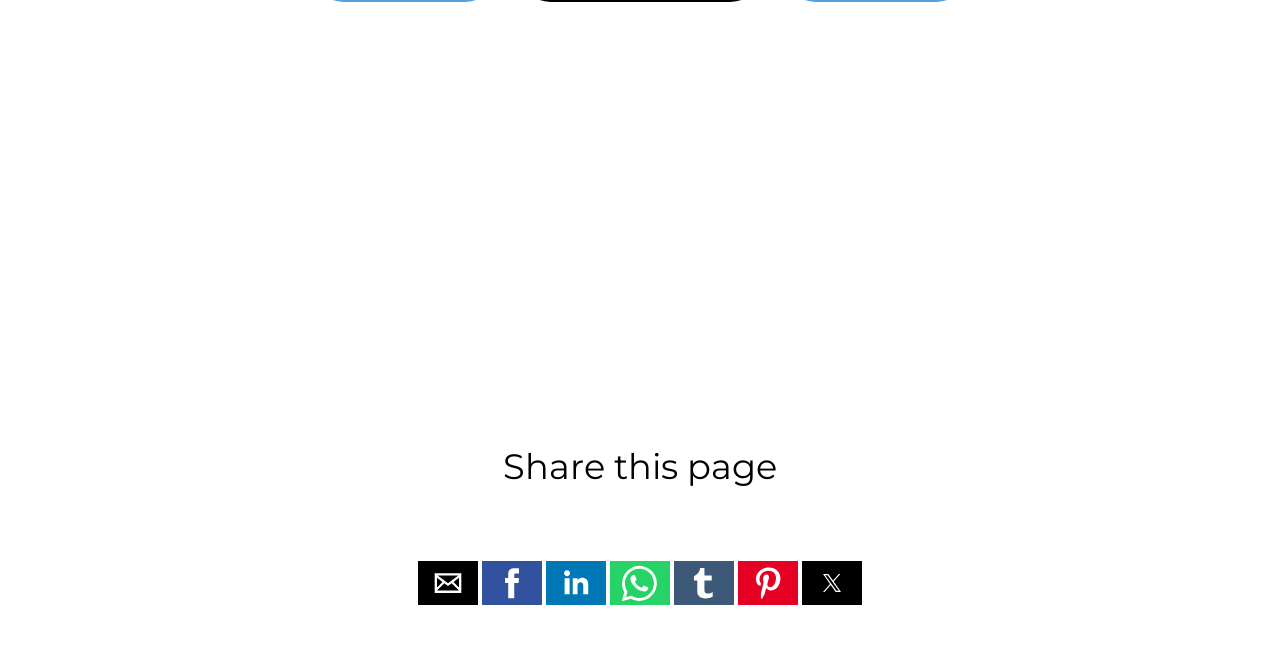Could you indicate the bounding box coordinates of the region to click in order to complete this instruction: "Share this page on Facebook".

[0.377, 0.861, 0.423, 0.929]